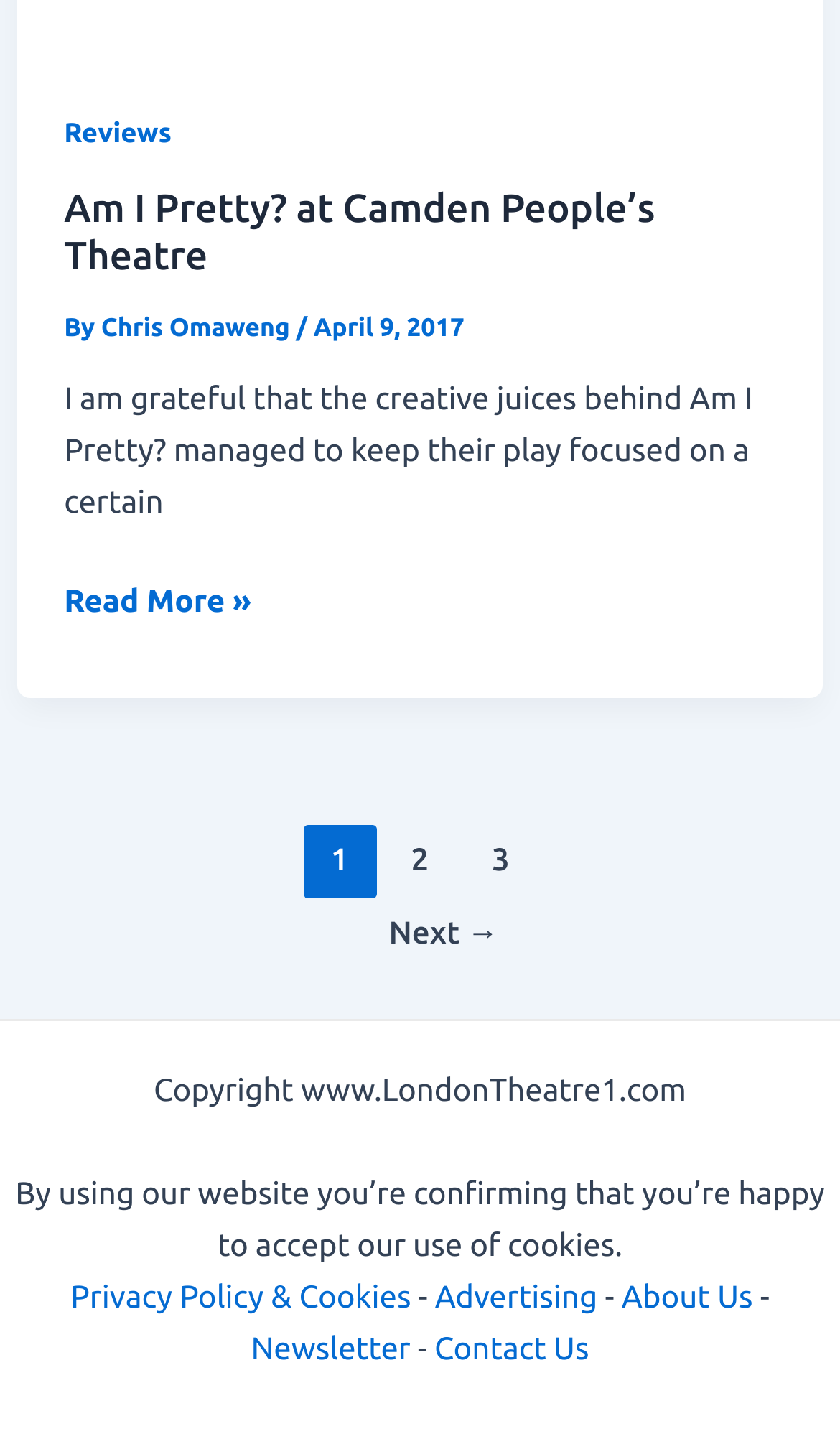Find the bounding box coordinates for the area you need to click to carry out the instruction: "Go to page 2". The coordinates should be four float numbers between 0 and 1, indicated as [left, top, right, bottom].

[0.456, 0.573, 0.544, 0.624]